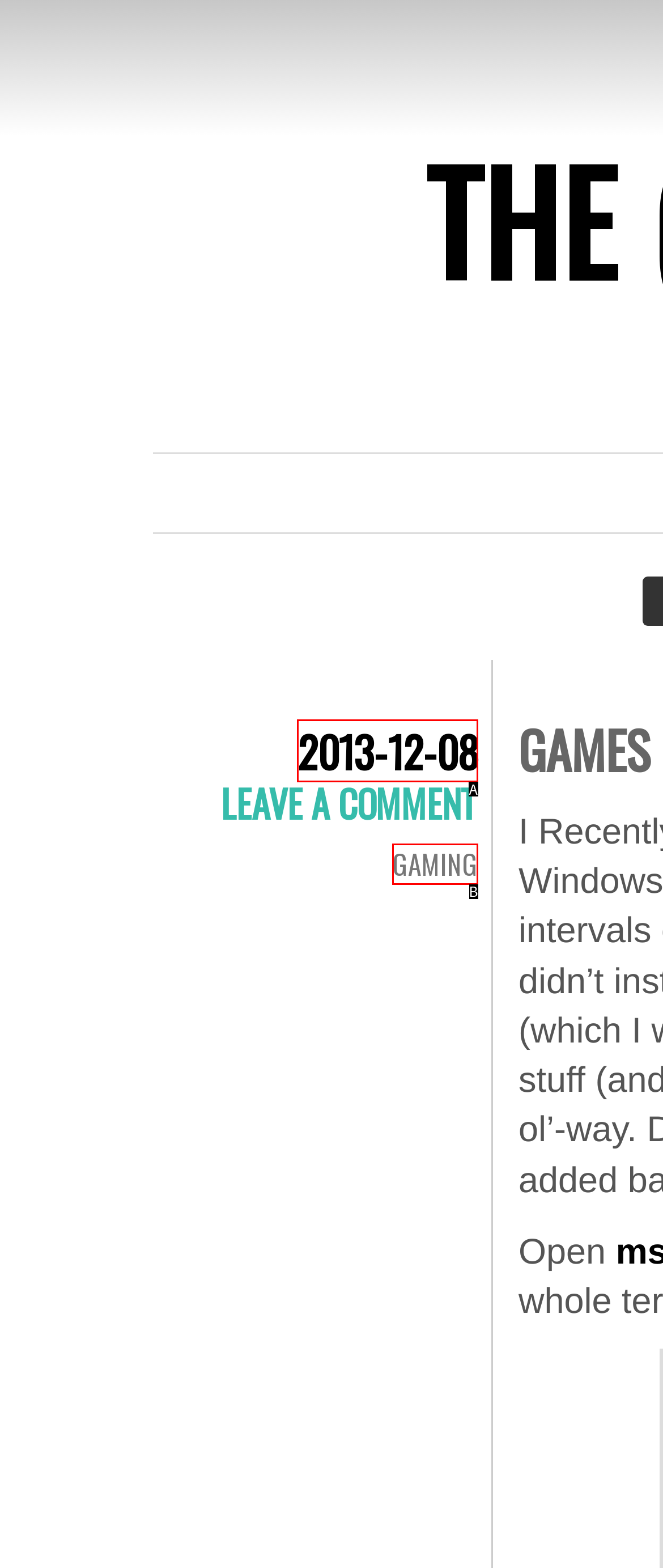Identify the option that corresponds to the description: Gaming 
Provide the letter of the matching option from the available choices directly.

B